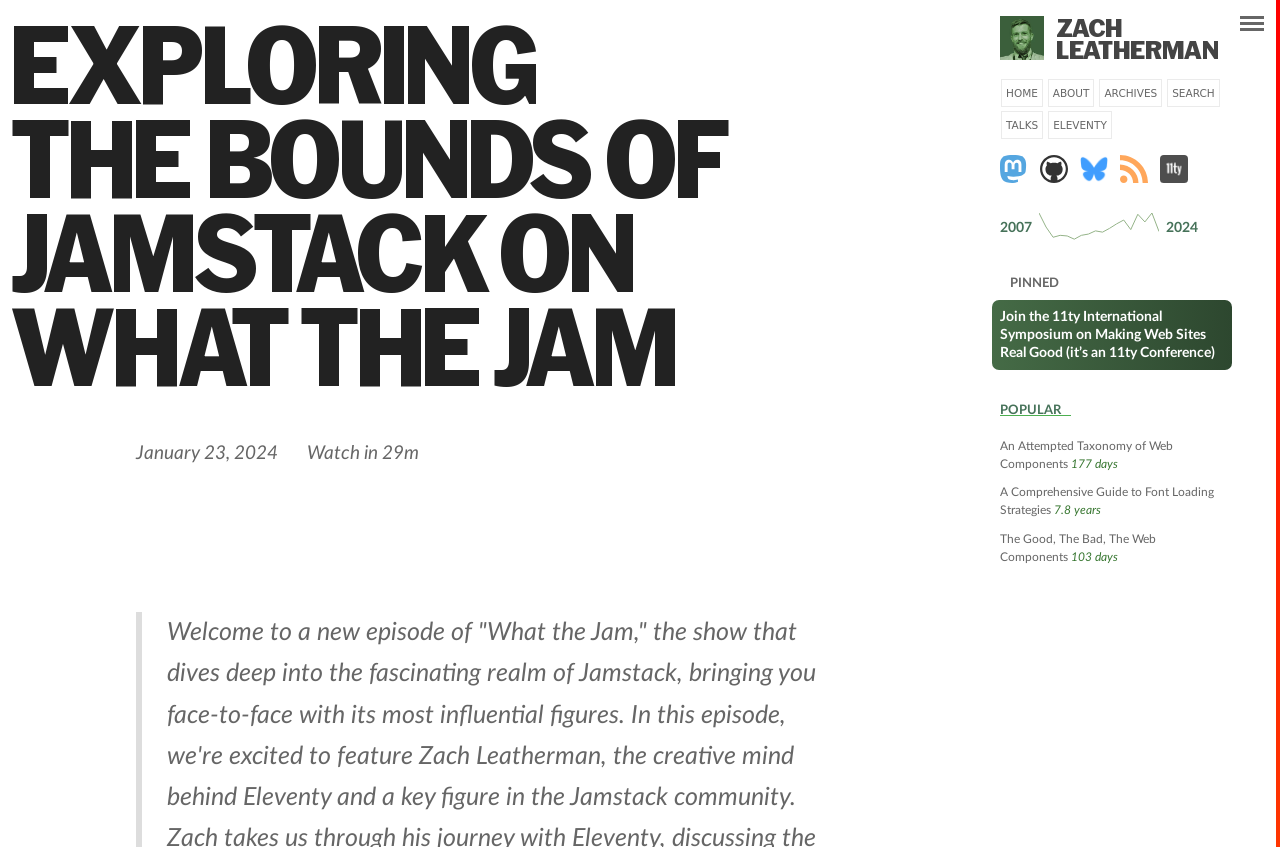Provide the bounding box coordinates of the section that needs to be clicked to accomplish the following instruction: "read about the author."

[0.819, 0.093, 0.855, 0.126]